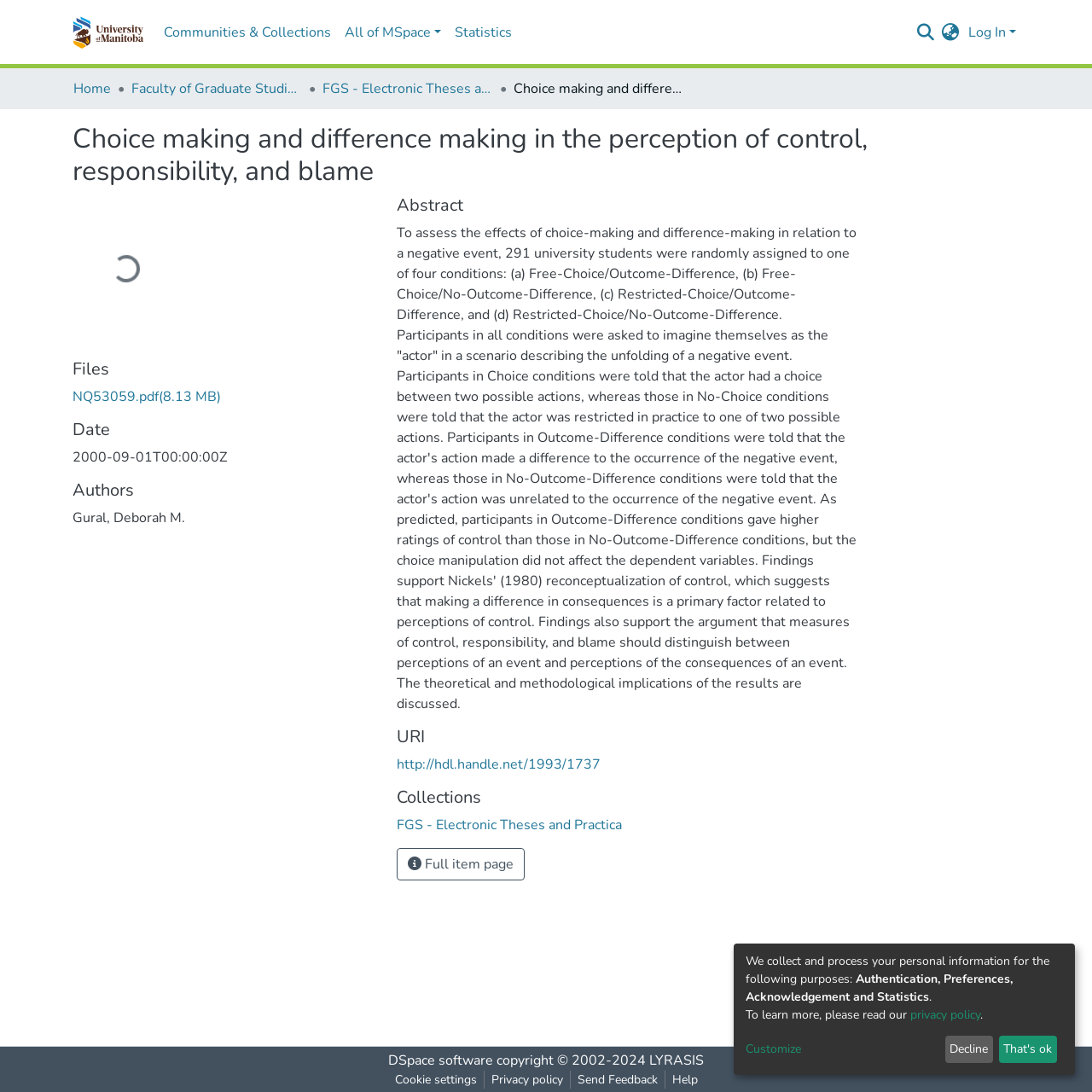Please give a one-word or short phrase response to the following question: 
Who is the author of the thesis?

Gural, Deborah M.